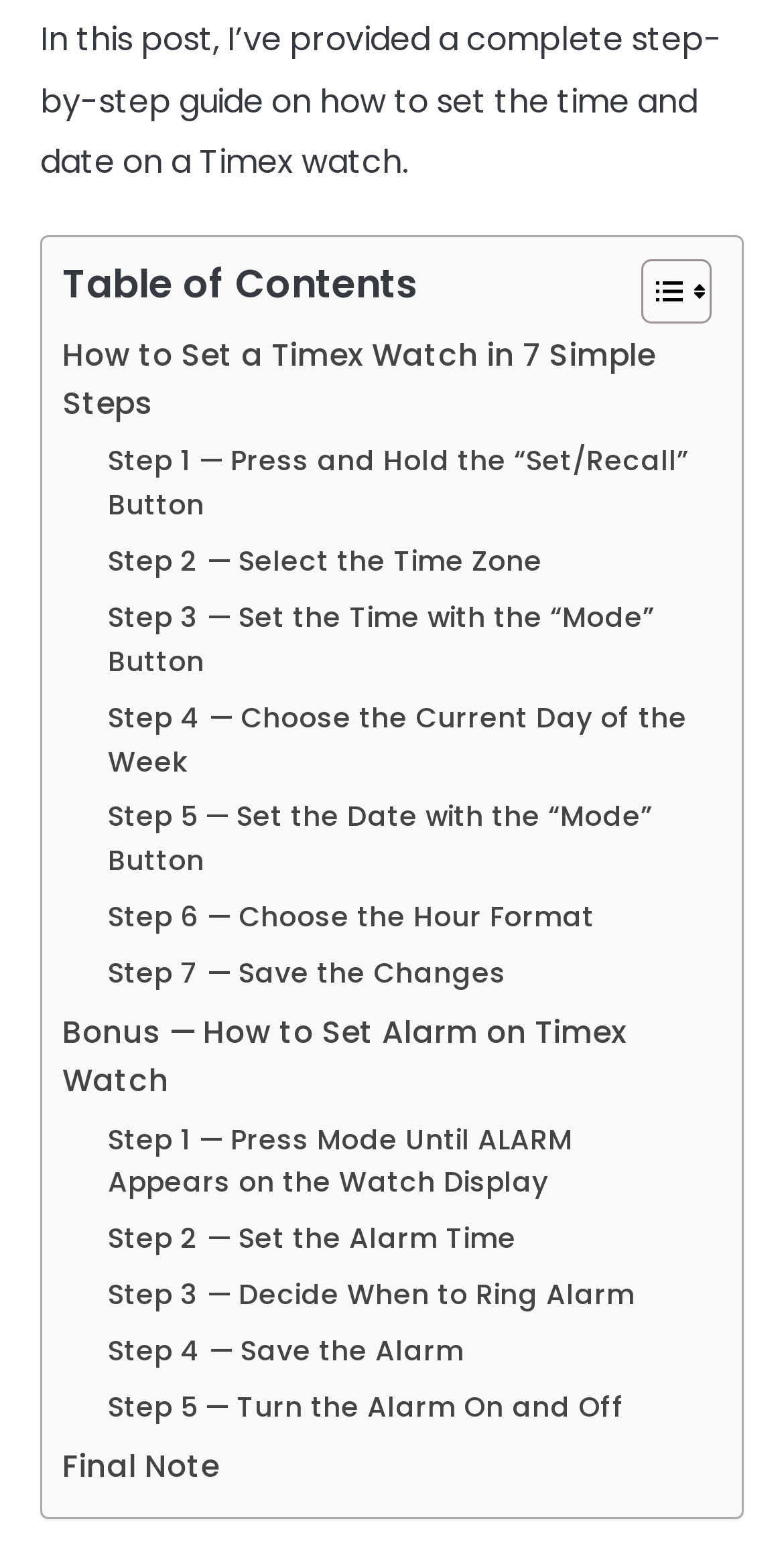Give a one-word or one-phrase response to the question: 
How many steps are involved in setting a Timex watch?

7